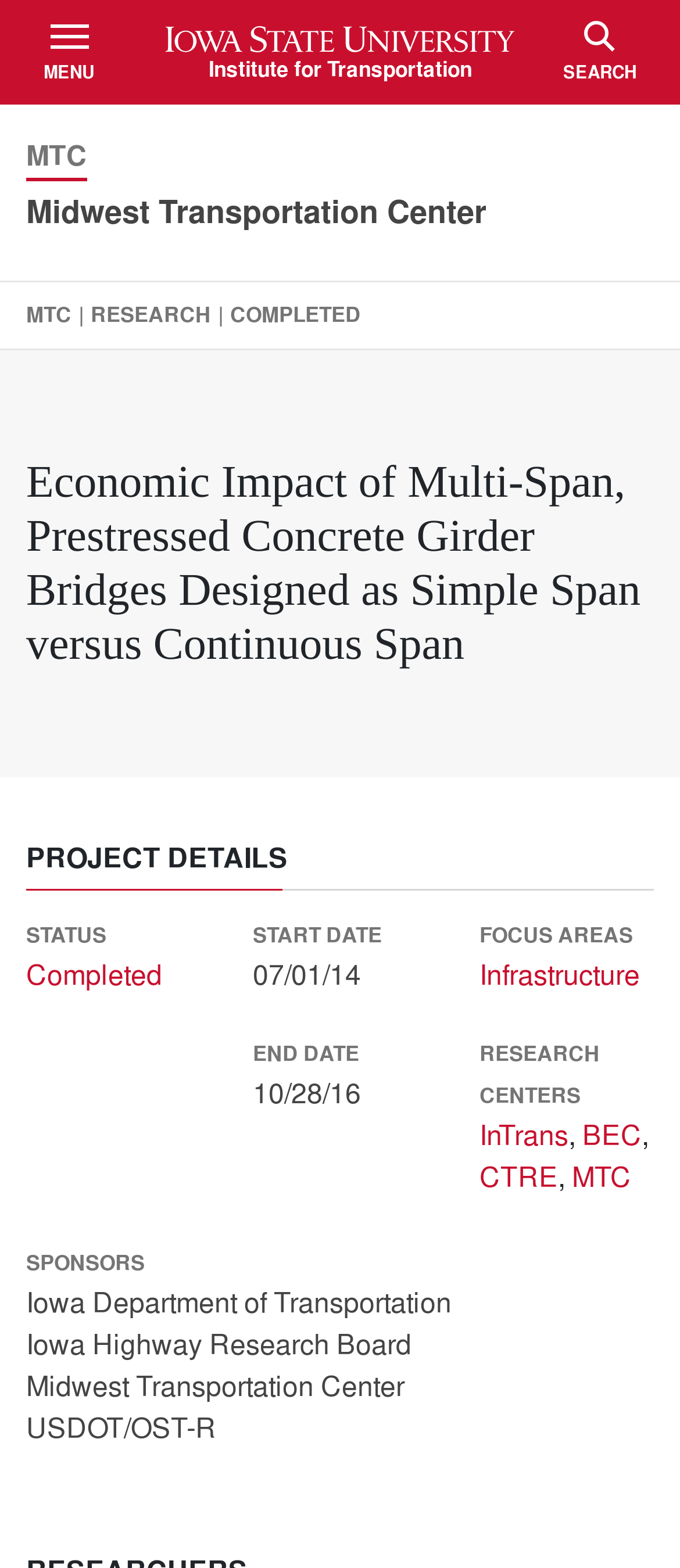What is the name of the research center?
Answer the question with a single word or phrase, referring to the image.

Midwest Transportation Center